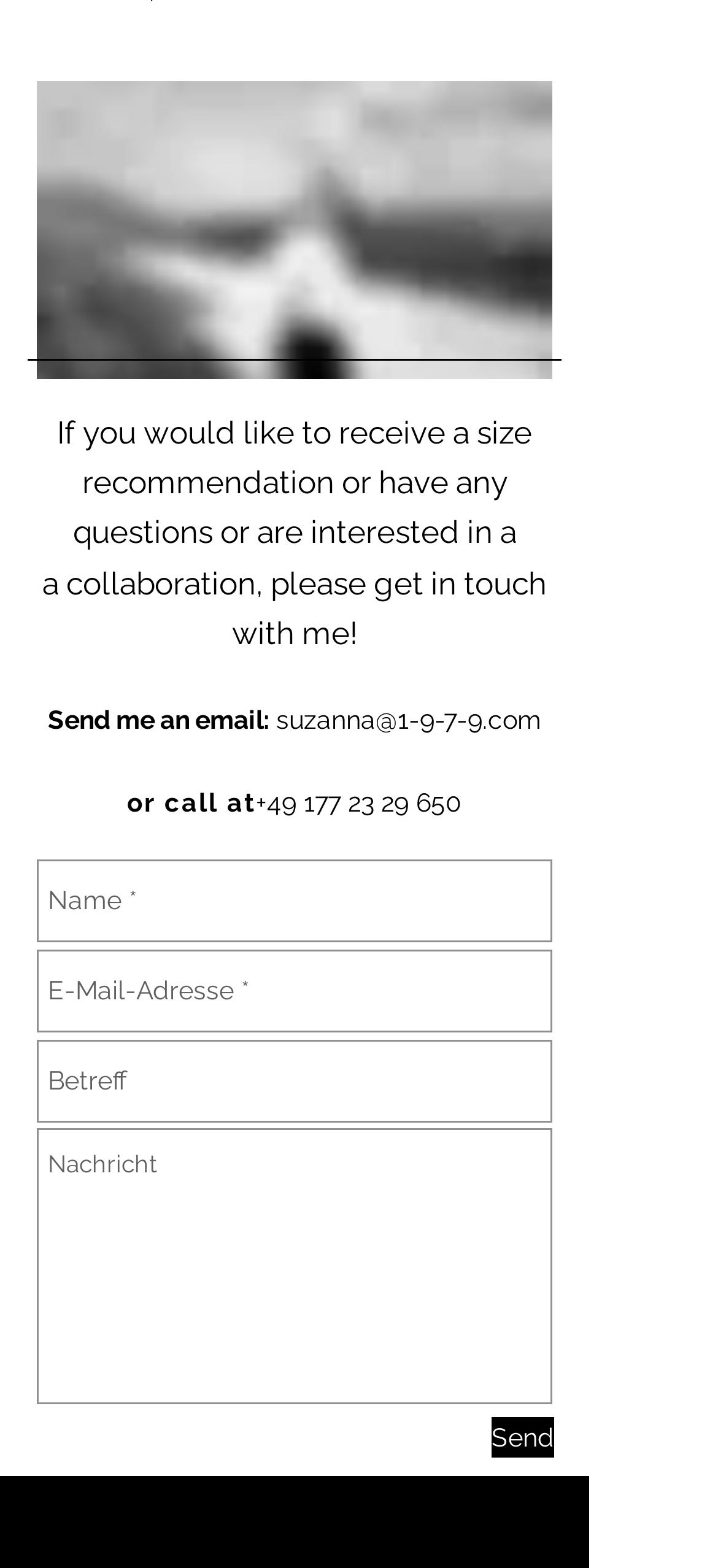What is the image at the top of the webpage?
Look at the screenshot and respond with a single word or phrase.

A black and white photo of the designer